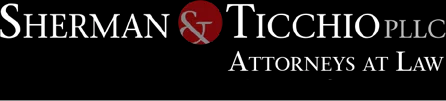What phrase is displayed below the firm's name?
Using the image, elaborate on the answer with as much detail as possible.

The caption explicitly states that the phrase 'Attorneys at Law' is displayed below the firm's name, clearly indicating the firm's legal services.